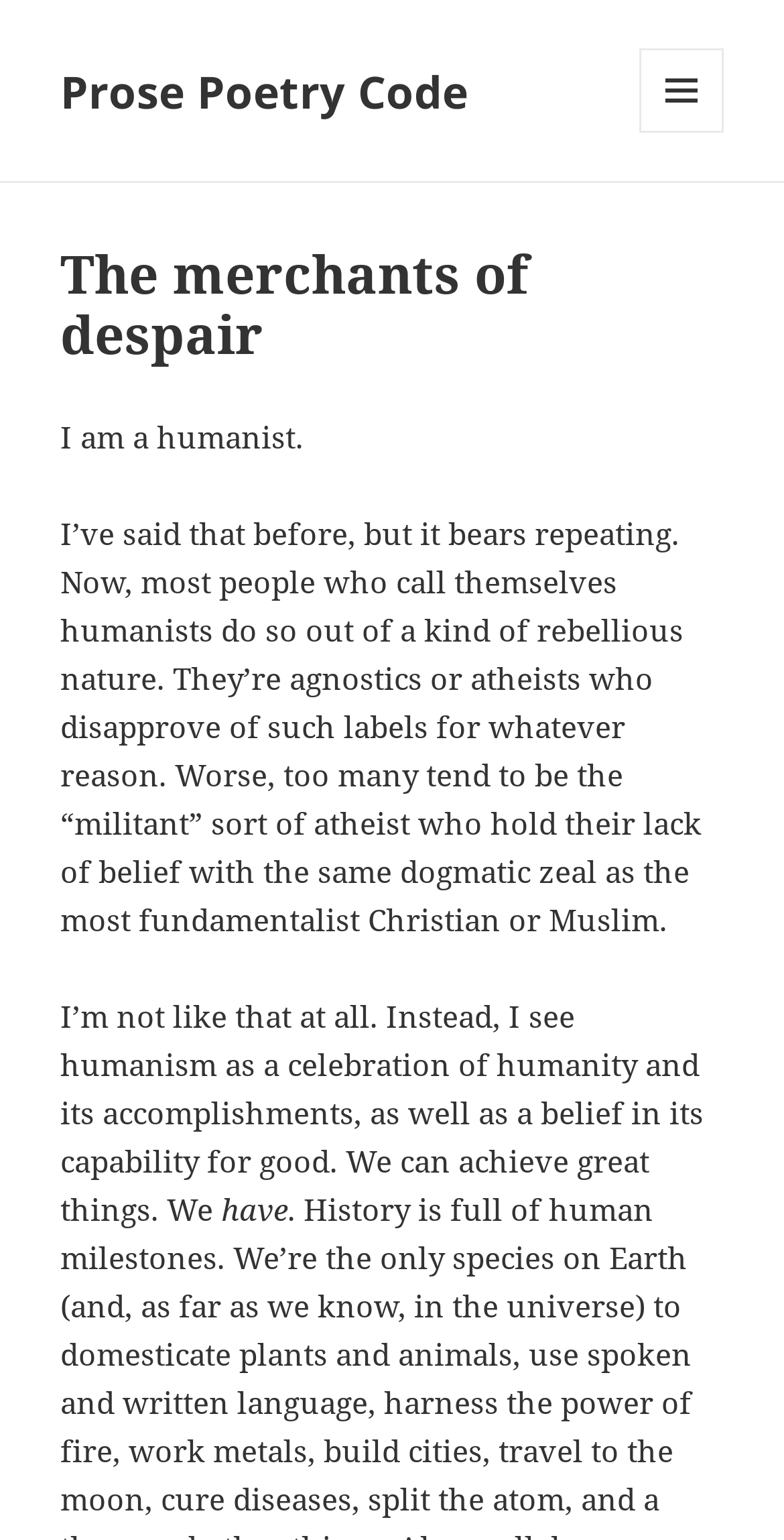What is the author's view of humanism?
Use the image to answer the question with a single word or phrase.

celebration of humanity